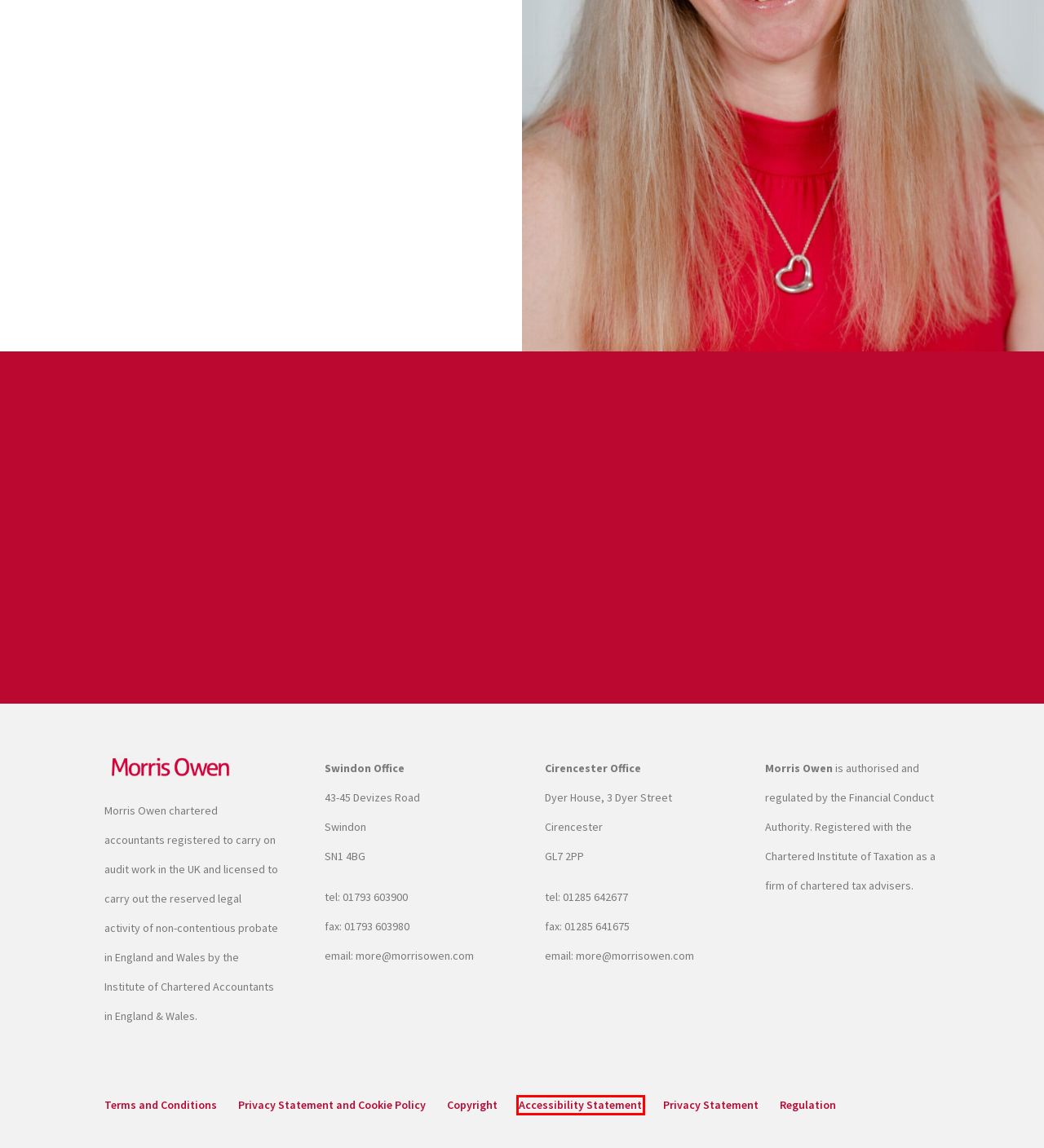You are presented with a screenshot of a webpage with a red bounding box. Select the webpage description that most closely matches the new webpage after clicking the element inside the red bounding box. The options are:
A. Privacy Statement | Morris Owen
B. Copyright | Morris Owen
C. Outsourced Accounting Services
D. Terms and Conditions | Morris Owen
E. Our people | Swindon & Cirencester | Morris Owen
F. Privacy Statement and Cookie Policy | Morris Owen
G. Accessibility Statement | Morris Owen
H. Regulation | Morris Owen

G